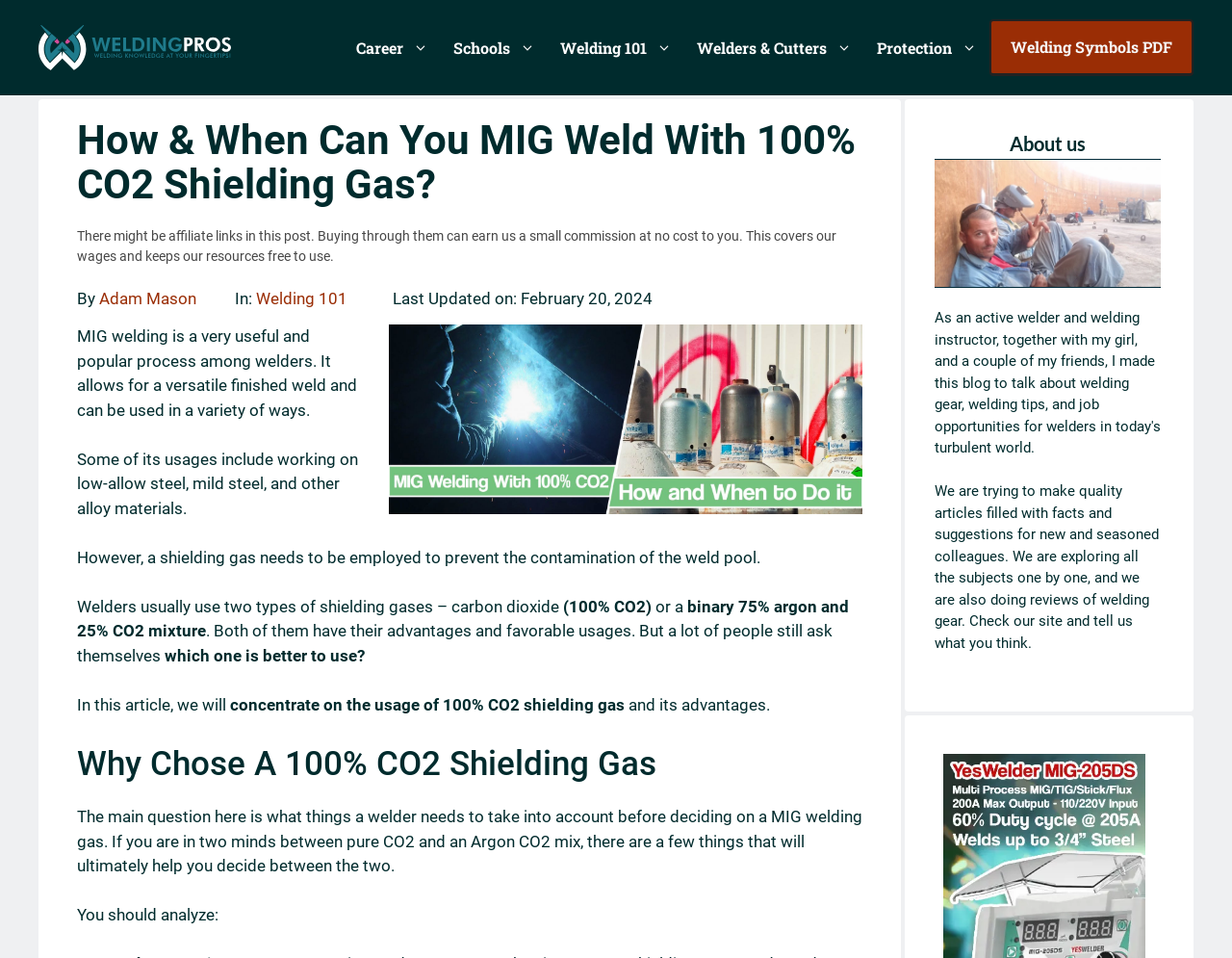What is the purpose of shielding gas in MIG welding?
Please give a detailed answer to the question using the information shown in the image.

According to the webpage, a shielding gas is employed to prevent the contamination of the weld pool in MIG welding.